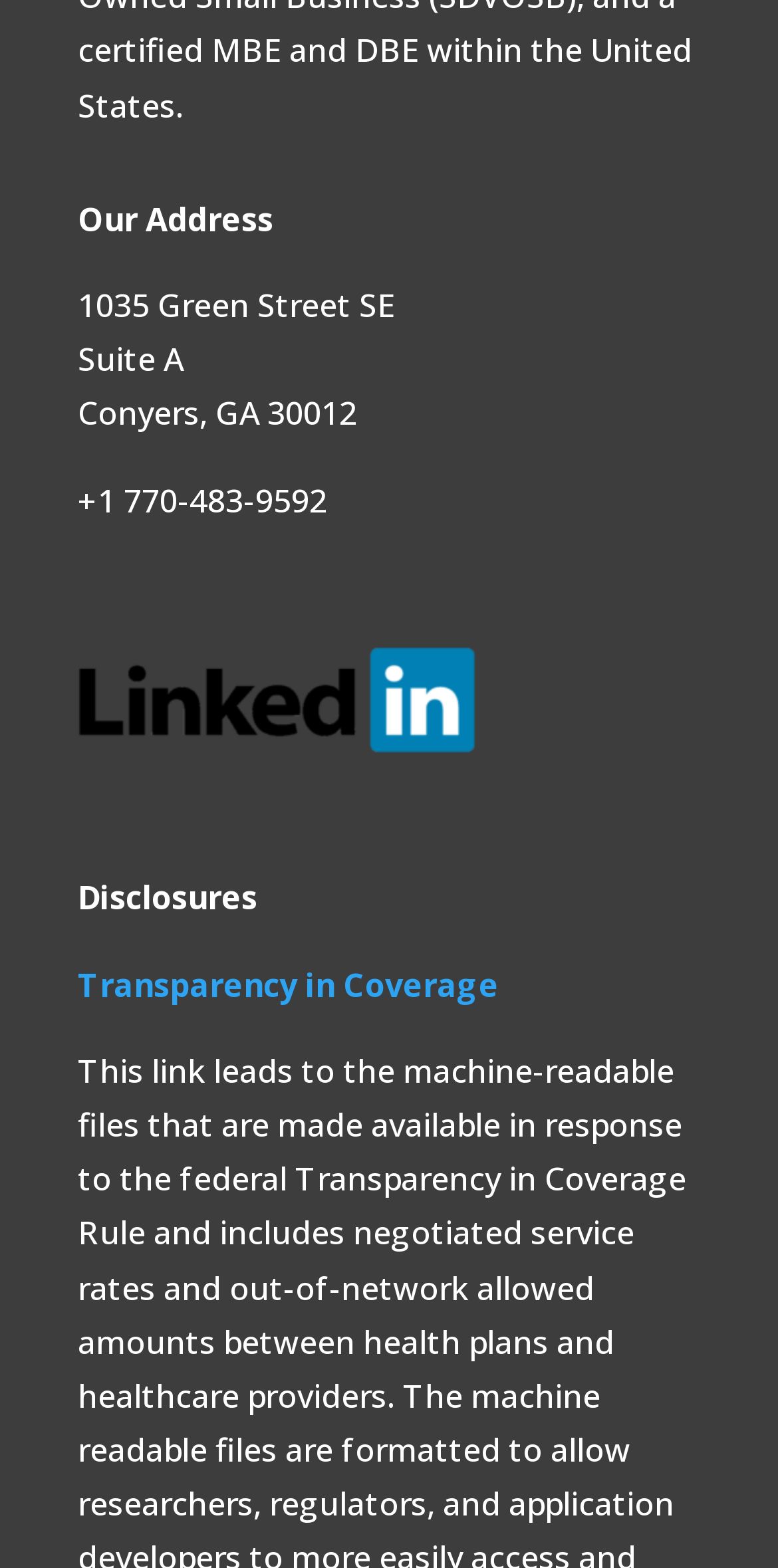Give a one-word or short phrase answer to the question: 
What is the phone number?

+1 770-483-9592